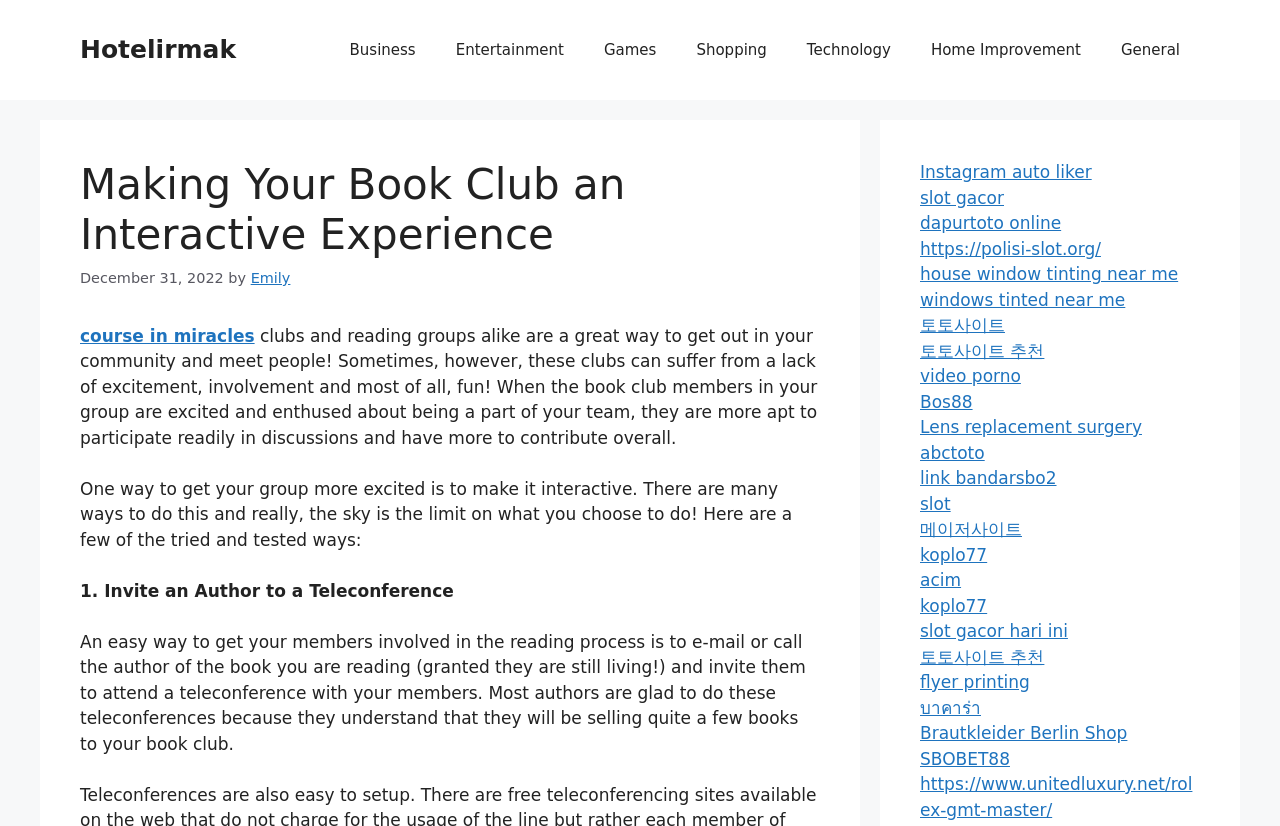Determine the bounding box for the UI element that matches this description: "Lippert Repair Parts".

None